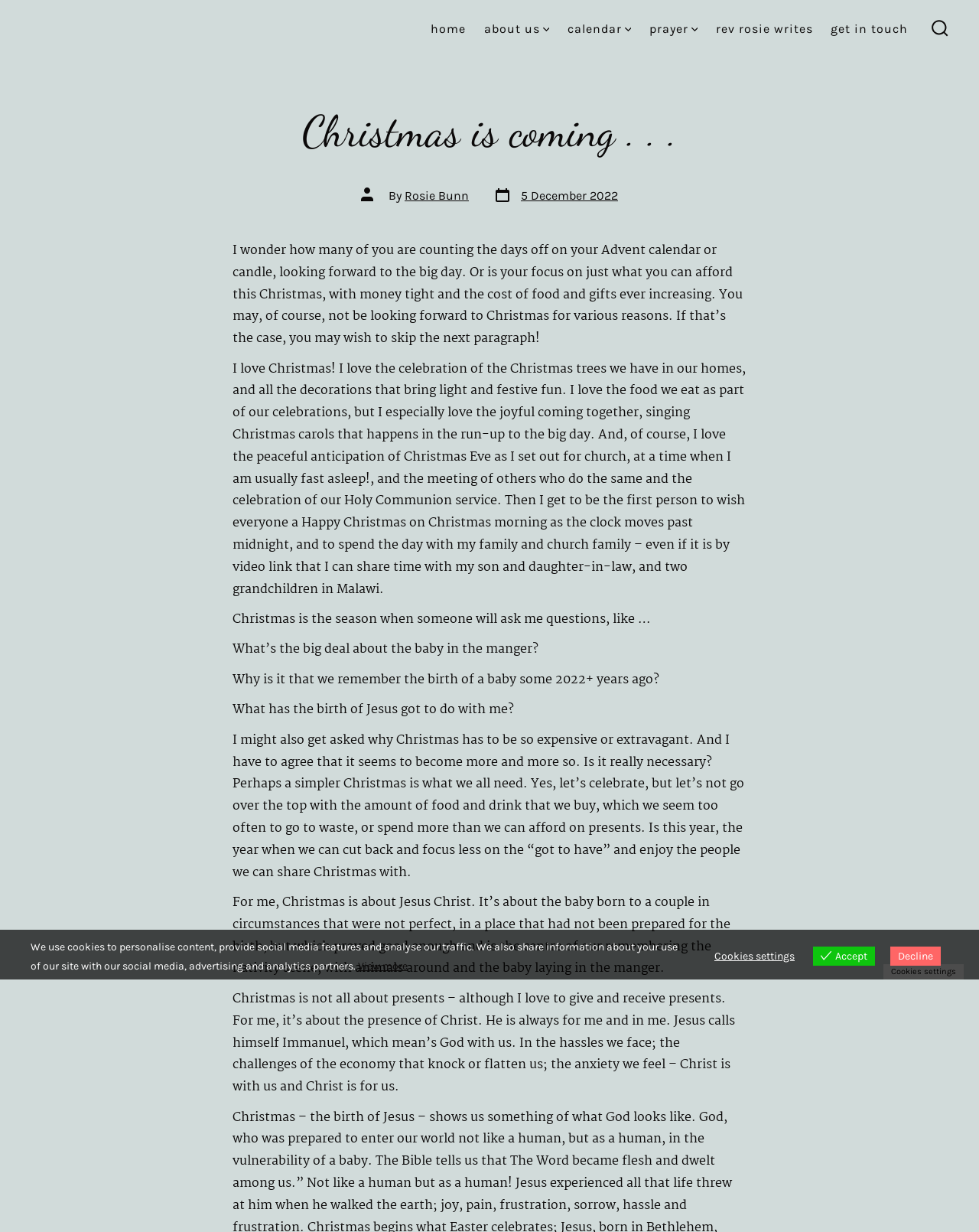Carefully examine the image and provide an in-depth answer to the question: How many links are in the navigation menu?

The navigation menu has links to 'home', 'about us', 'calendar', 'prayer', and 'rev rosie writes', which makes a total of 5 links.